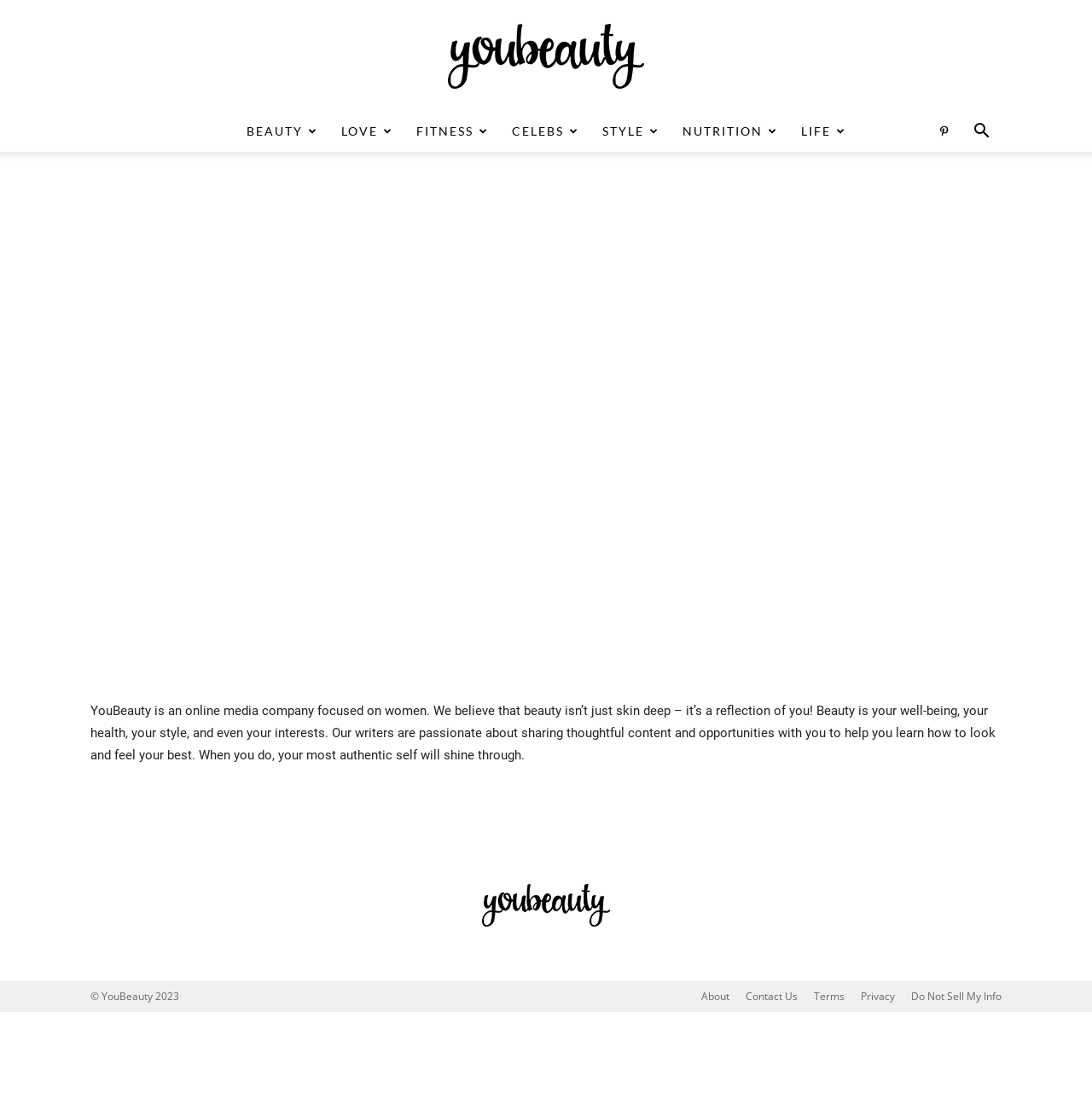What is the focus of the online media company?
Can you offer a detailed and complete answer to this question?

The focus of the online media company can be inferred from the static text element that describes the company's mission, which states that the company is 'focused on women'.